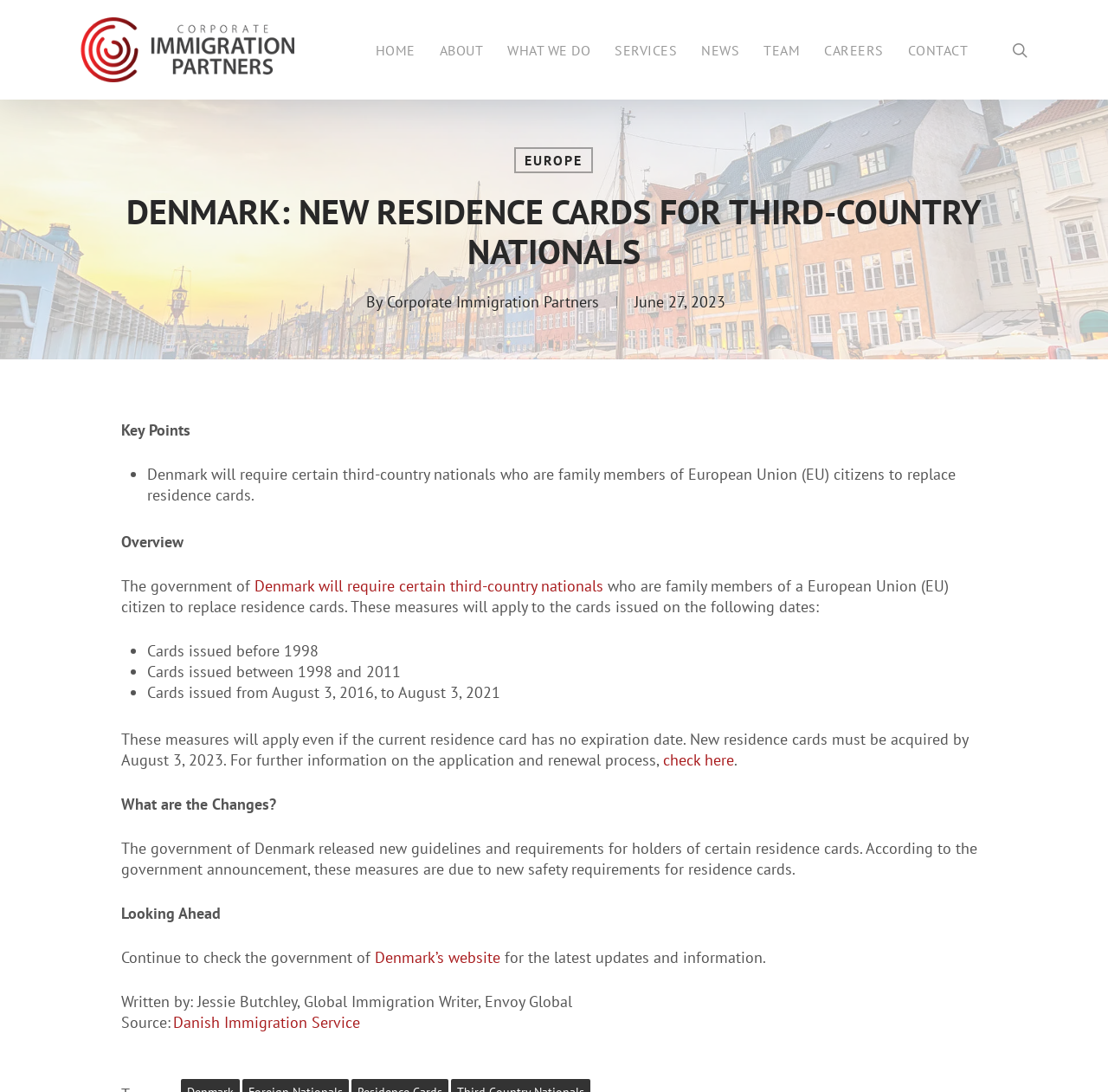Please identify the bounding box coordinates of the area I need to click to accomplish the following instruction: "search for something".

[0.911, 0.038, 0.93, 0.054]